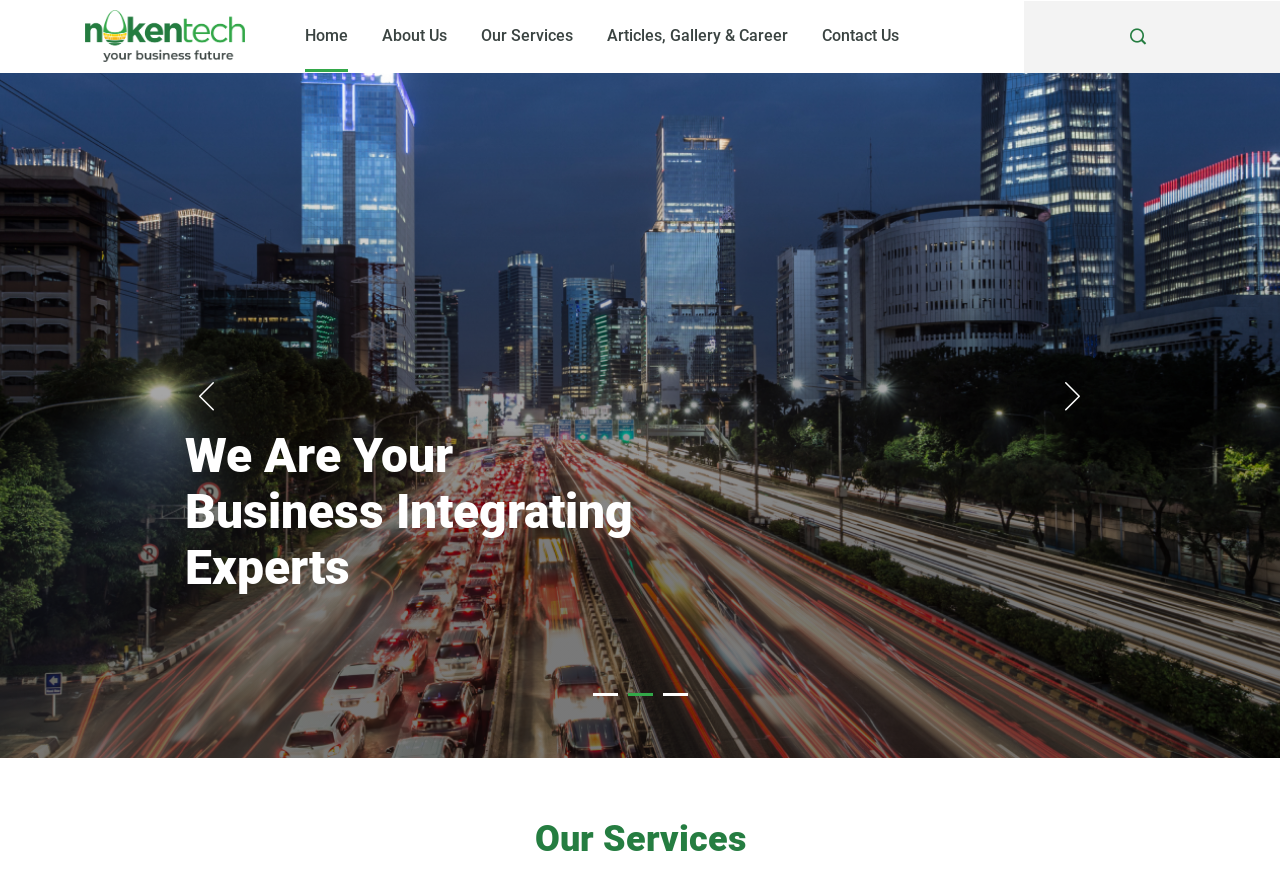Please provide a detailed answer to the question below based on the screenshot: 
What is the title of the section below the tablist?

The title of the section below the tablist is 'Our Services', which is indicated by a heading element with the same text.